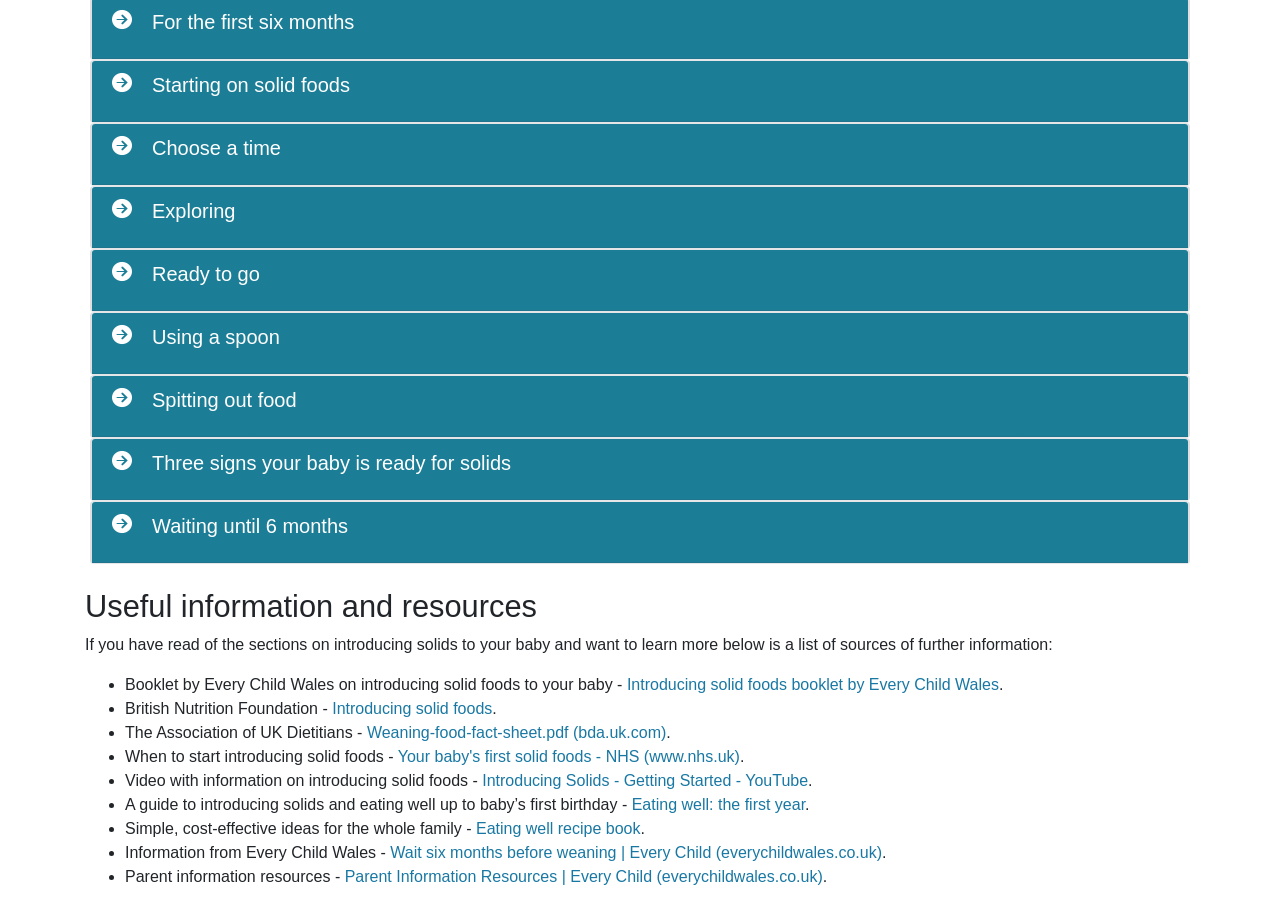Please identify the bounding box coordinates of the clickable area that will allow you to execute the instruction: "Click 'Introducing solid foods booklet by Every Child Wales'".

[0.49, 0.74, 0.78, 0.759]